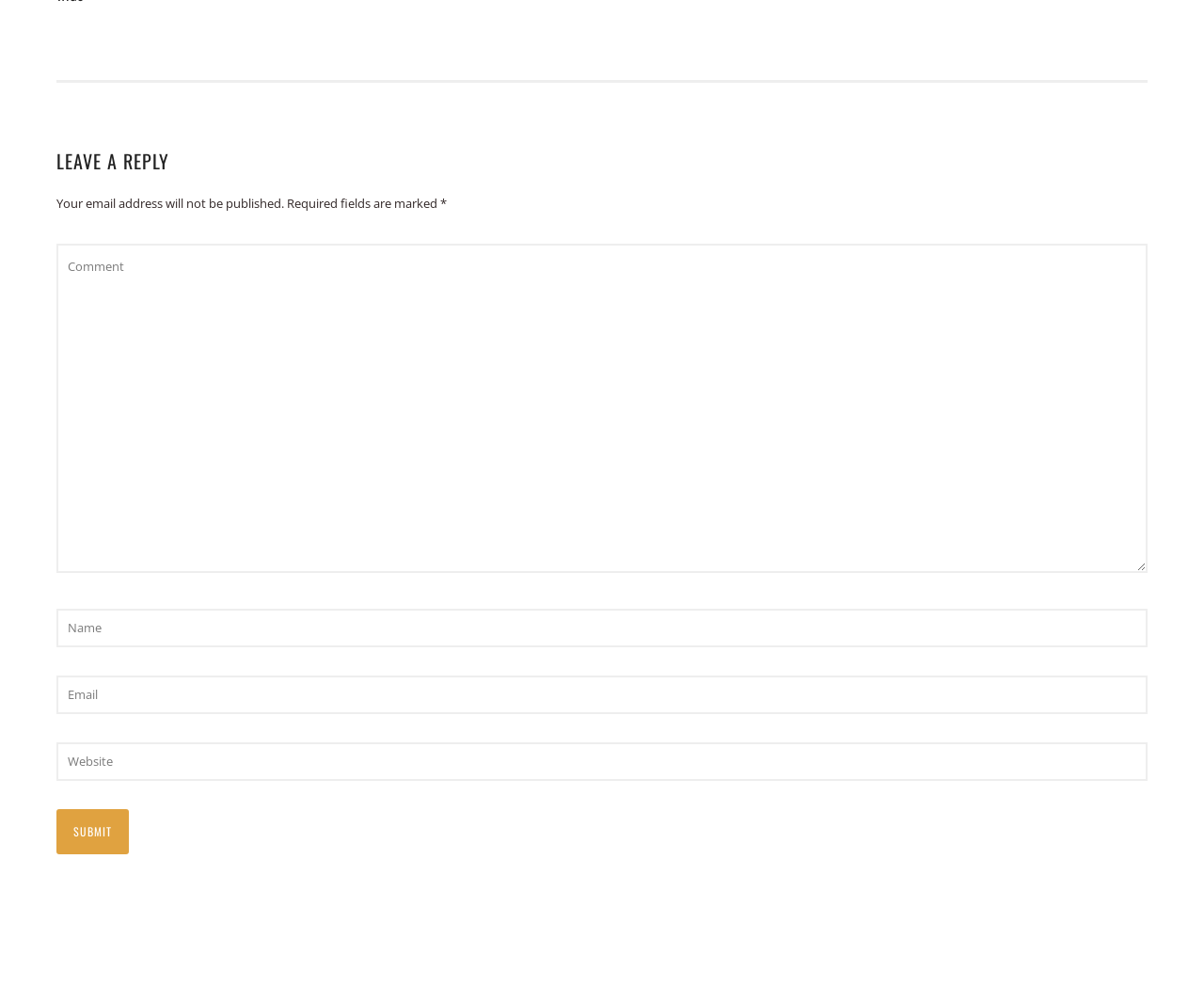What is the orientation of the separator?
From the image, provide a succinct answer in one word or a short phrase.

Horizontal